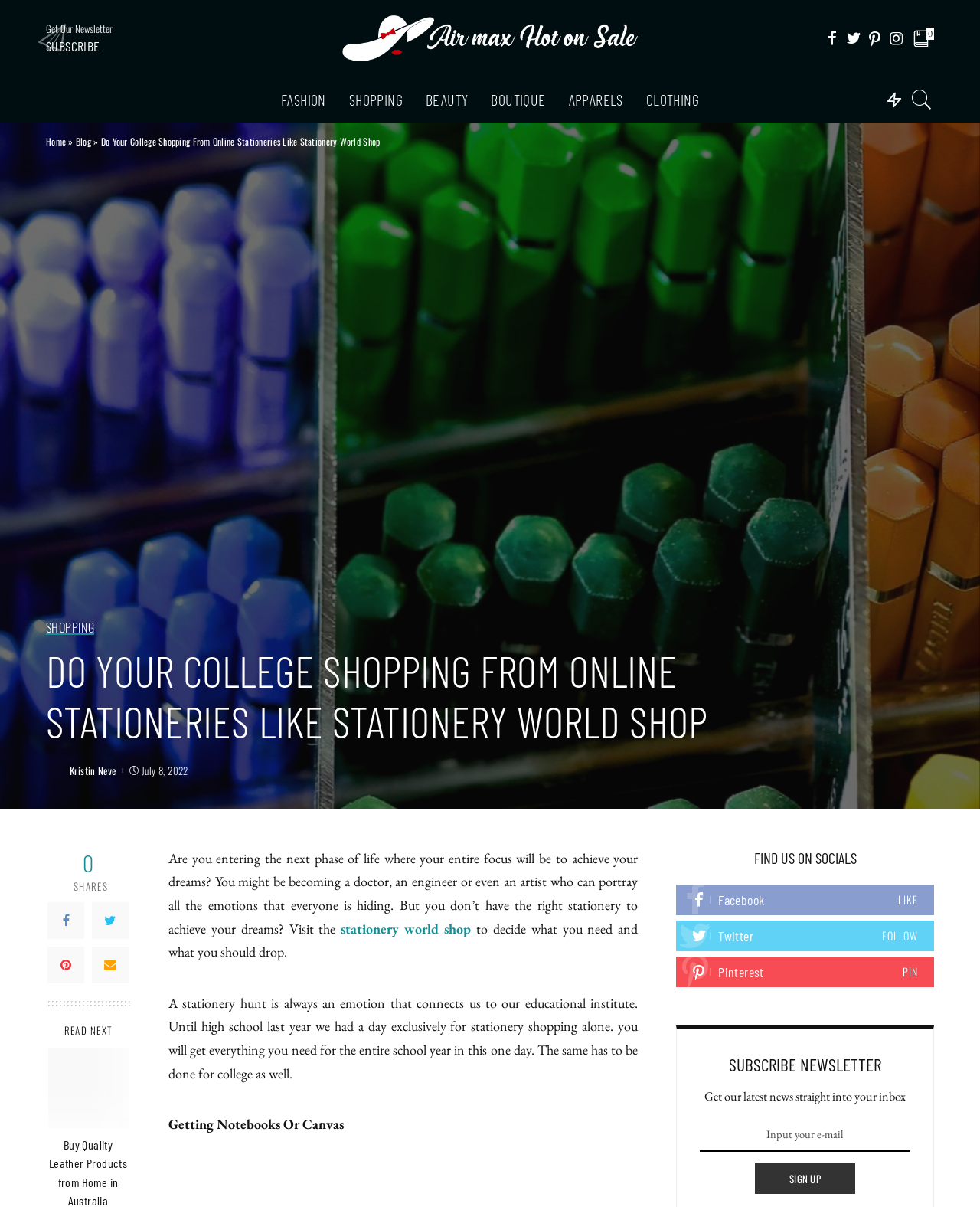Please find the bounding box coordinates of the element's region to be clicked to carry out this instruction: "Get Quality Leather Products".

[0.049, 0.868, 0.131, 0.935]